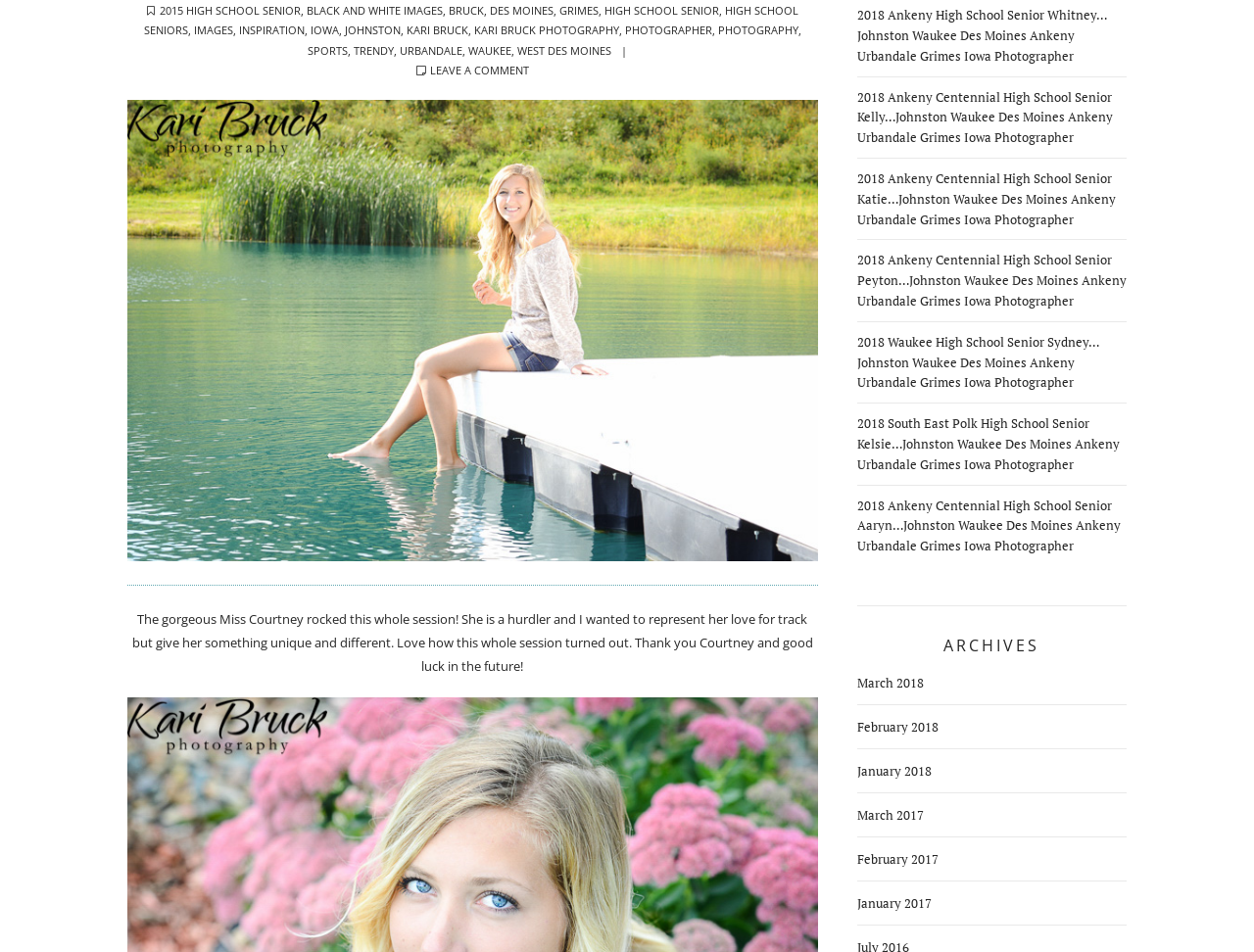Given the description 2015 high school senior, predict the bounding box coordinates of the UI element. Ensure the coordinates are in the format (top-left x, top-left y, bottom-right x, bottom-right y) and all values are between 0 and 1.

[0.127, 0.003, 0.24, 0.019]